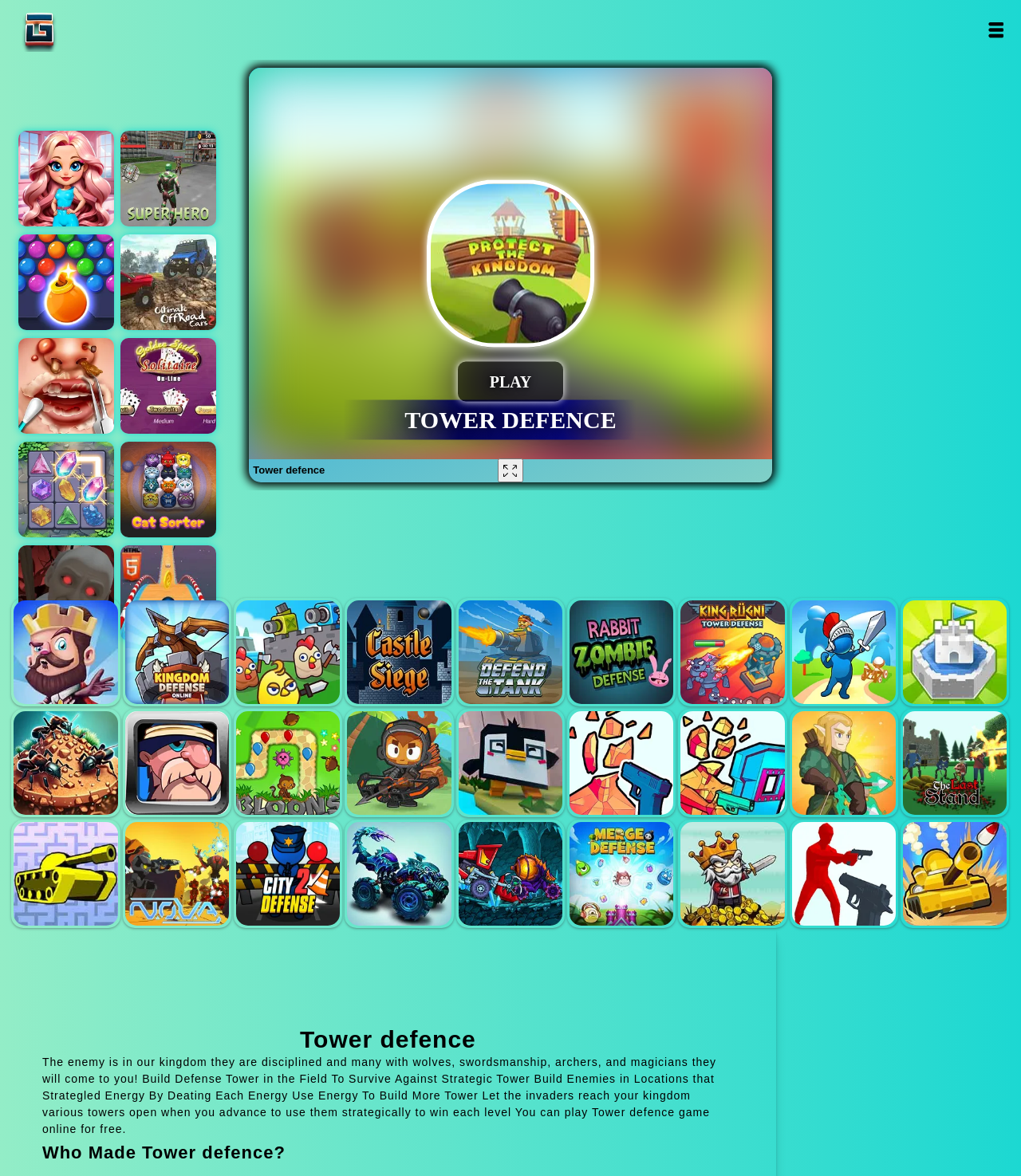Generate a thorough explanation of the webpage's elements.

This webpage is a game portal featuring various tower defense games. At the top, there is a link to "Game Online" and a button to "Open" in full screen. Below this, there is a heading "Tower defence" and a button to play the game in full screen.

On the left side, there are several game thumbnails with their corresponding names, such as "Bonnie fitness frenzy", "Bubble shooter hd 3", and "Granny horror escape". These games are arranged in a vertical column, with the first game at the top and the last game at the bottom.

On the right side, there is a list of tower defense games, each with a thumbnail and a text description. The games are arranged in a horizontal row, with the first game on the left and the last game on the right. The games include "Castle defense", "Kingdom defense", "Merge cannon chicken defense", and many others. Each game has a brief title and a corresponding image.

At the bottom of the page, there are more game thumbnails and titles, including "Ant colony", "Castle defence", "Bloons td", and others. These games are also arranged in a horizontal row, with the first game on the left and the last game on the right.

Overall, this webpage is a game portal that allows users to browse and play various tower defense games.